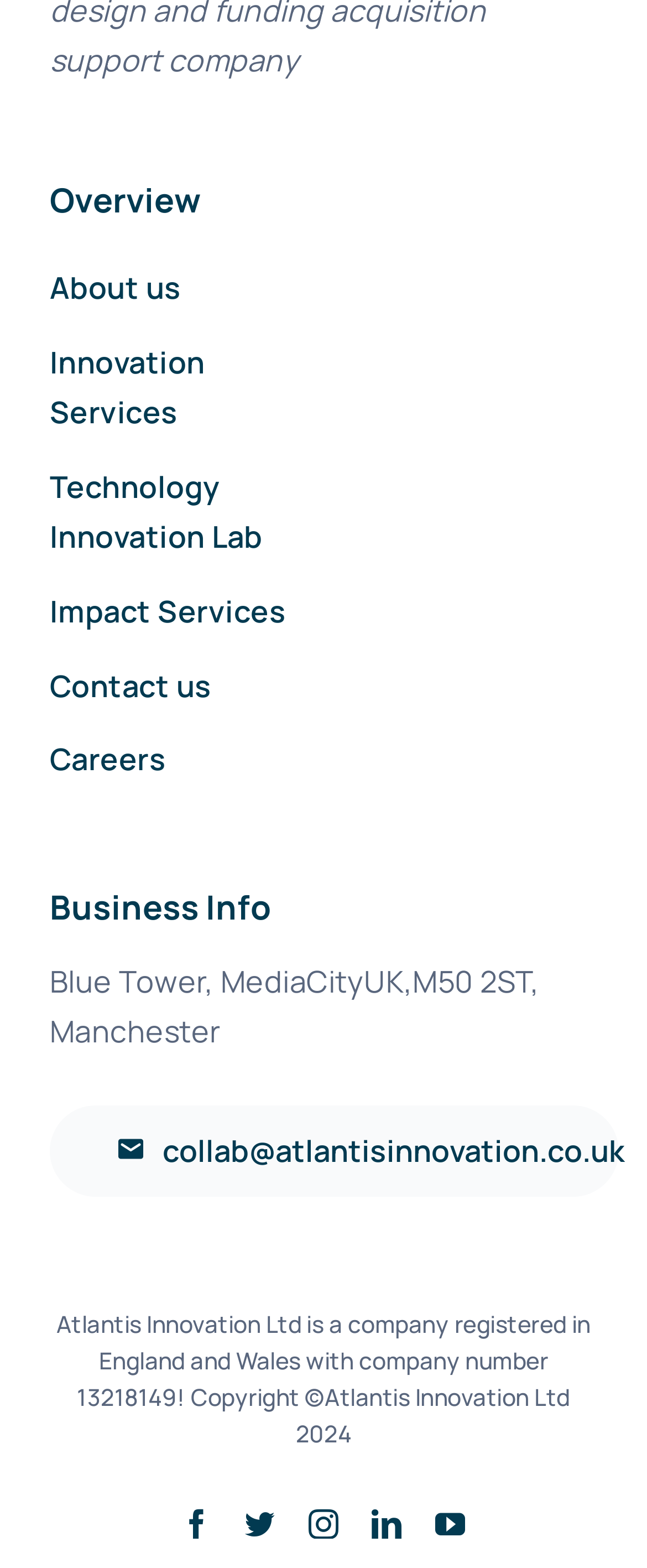Indicate the bounding box coordinates of the element that needs to be clicked to satisfy the following instruction: "Contact us via email". The coordinates should be four float numbers between 0 and 1, i.e., [left, top, right, bottom].

[0.077, 0.705, 0.957, 0.763]